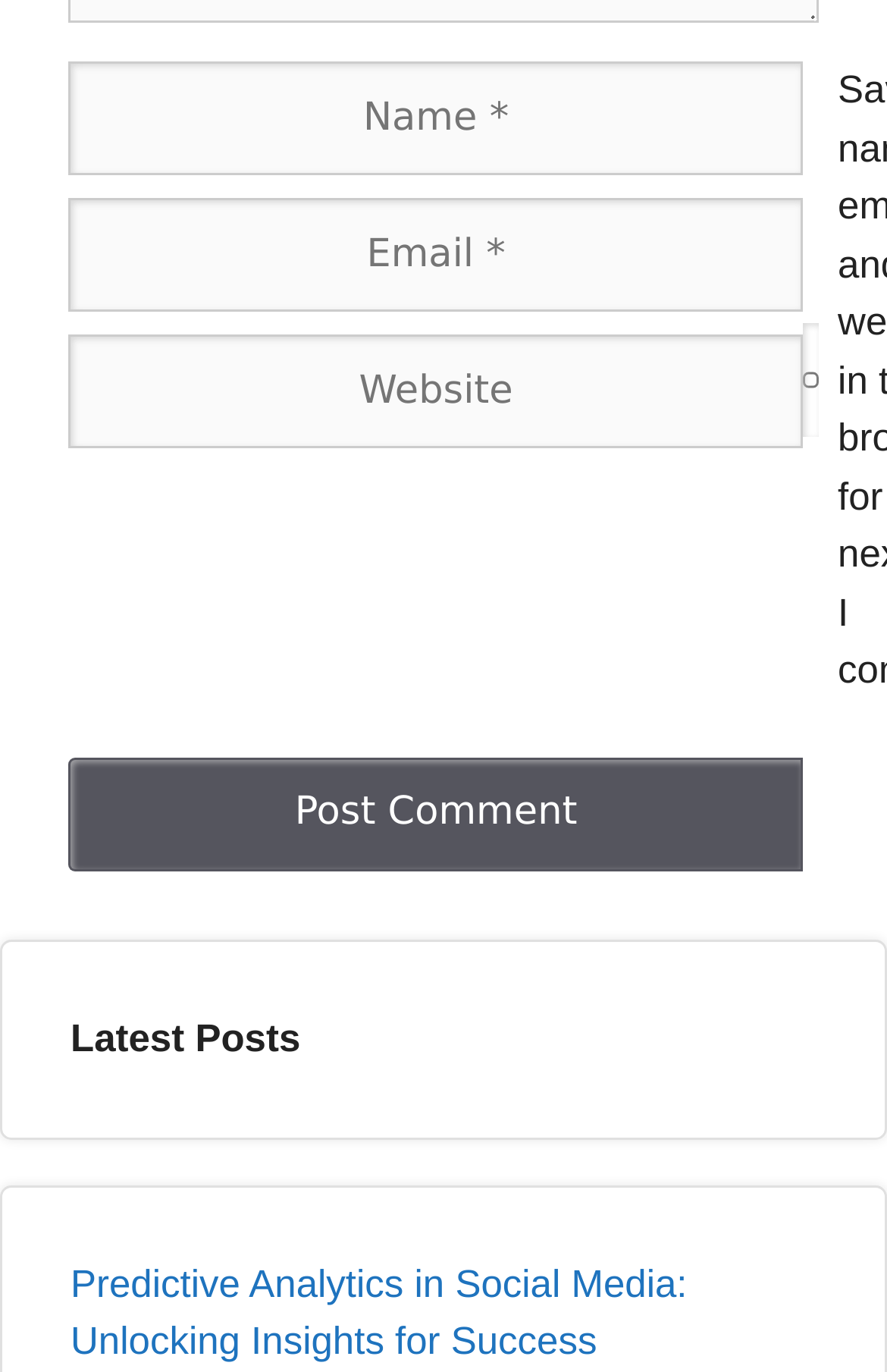Locate the UI element described as follows: "parent_node: Comment name="author" placeholder="Name *"". Return the bounding box coordinates as four float numbers between 0 and 1 in the order [left, top, right, bottom].

[0.077, 0.045, 0.906, 0.128]